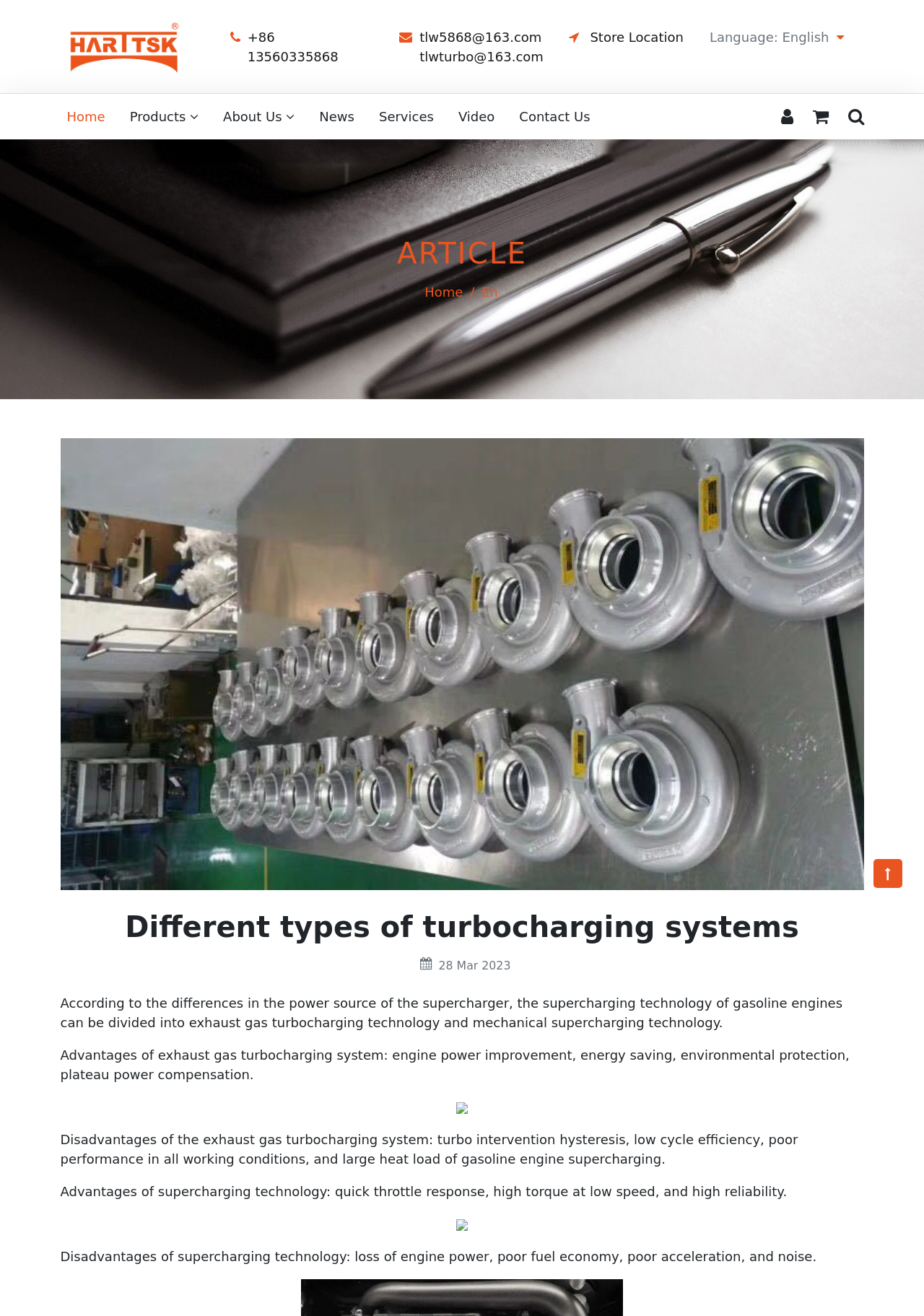Provide a one-word or one-phrase answer to the question:
What are the advantages of exhaust gas turbocharging system?

Engine power improvement, energy saving, environmental protection, plateau power compensation